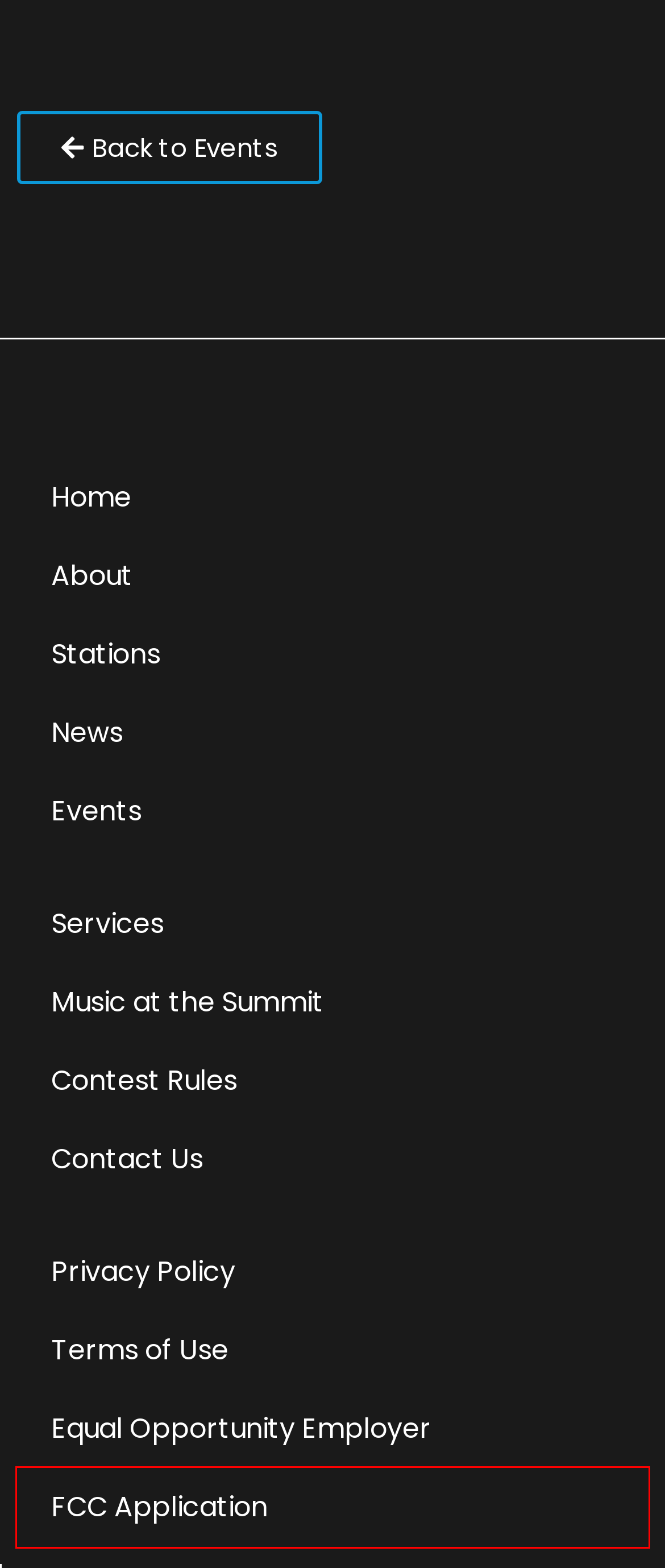Review the screenshot of a webpage that includes a red bounding box. Choose the webpage description that best matches the new webpage displayed after clicking the element within the bounding box. Here are the candidates:
A. Privacy Policy - Krystal 93
B. Services - Krystal 93
C. Stations - Krystal 93
D. Contest Rules - Krystal 93
E. About - Krystal 93
F. FCC Applications - Krystal 93
G. Events - Krystal 93
H. Terms of Use - Krystal 93

F